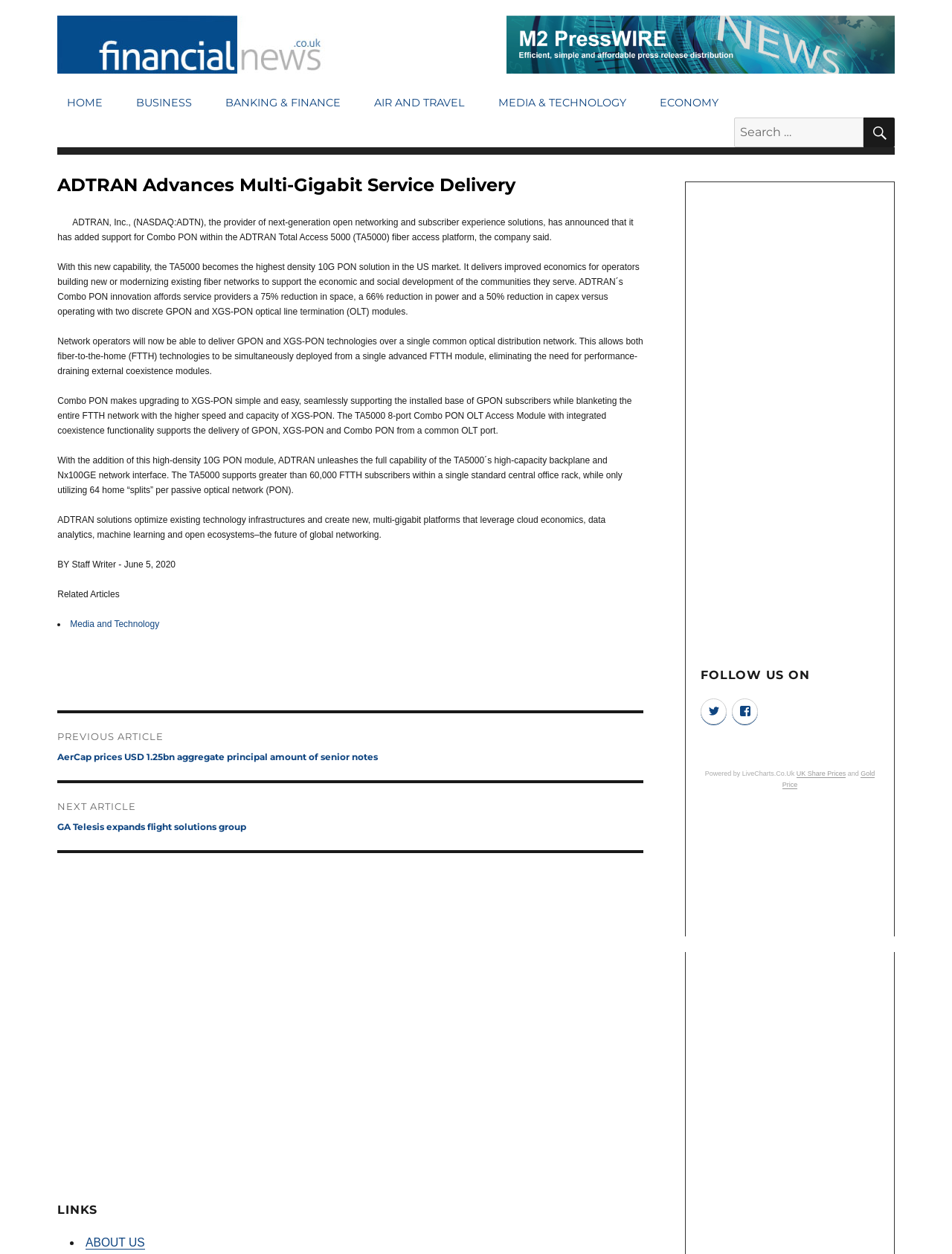Provide your answer in a single word or phrase: 
What is the benefit of using Combo PON?

Reduction in space, power, and capex